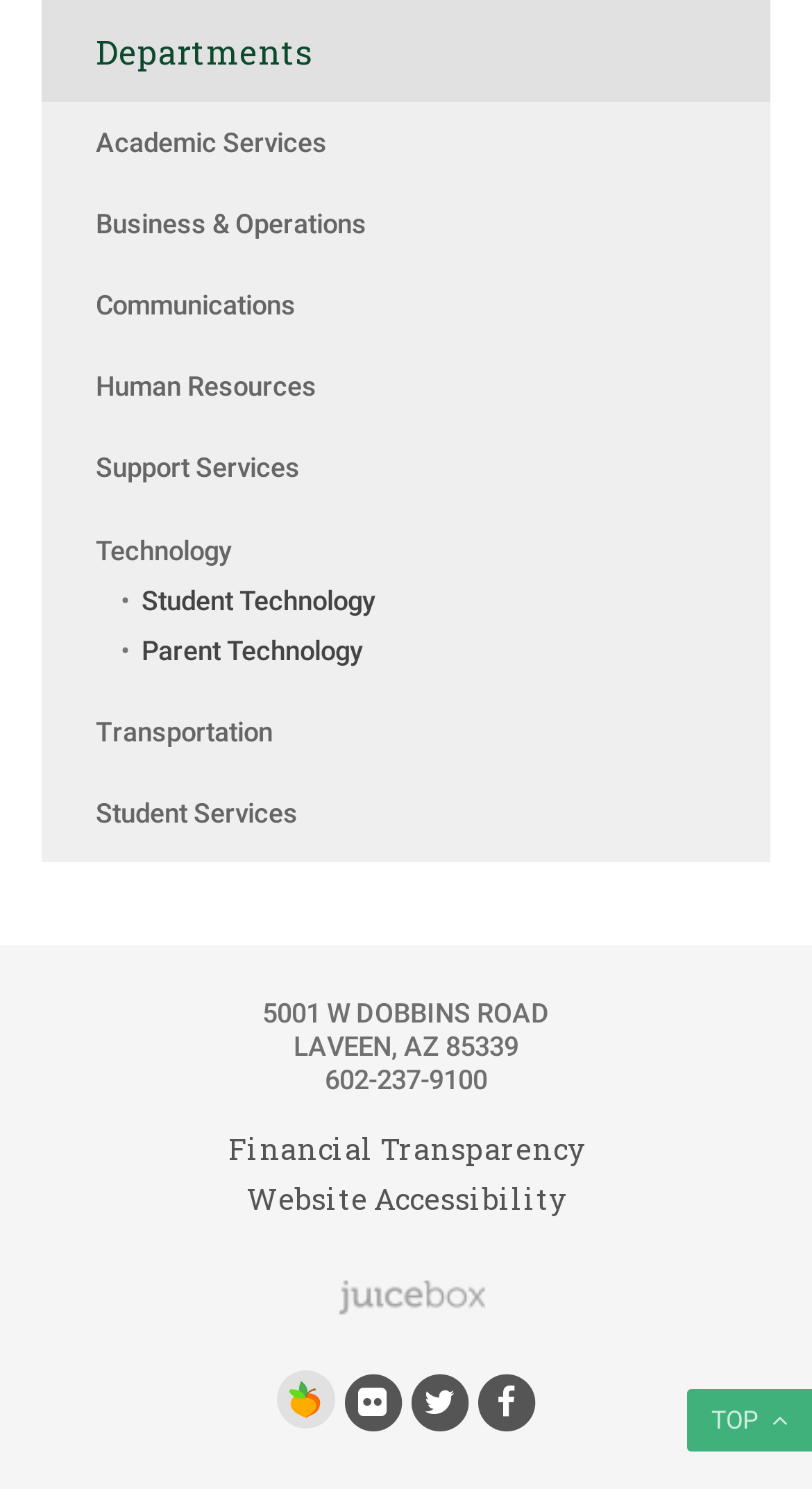What is the address of the organization?
Please provide a comprehensive answer based on the contents of the image.

I found the address by looking at the static text elements at the bottom of the page, which contain the street address, city, state, and zip code.